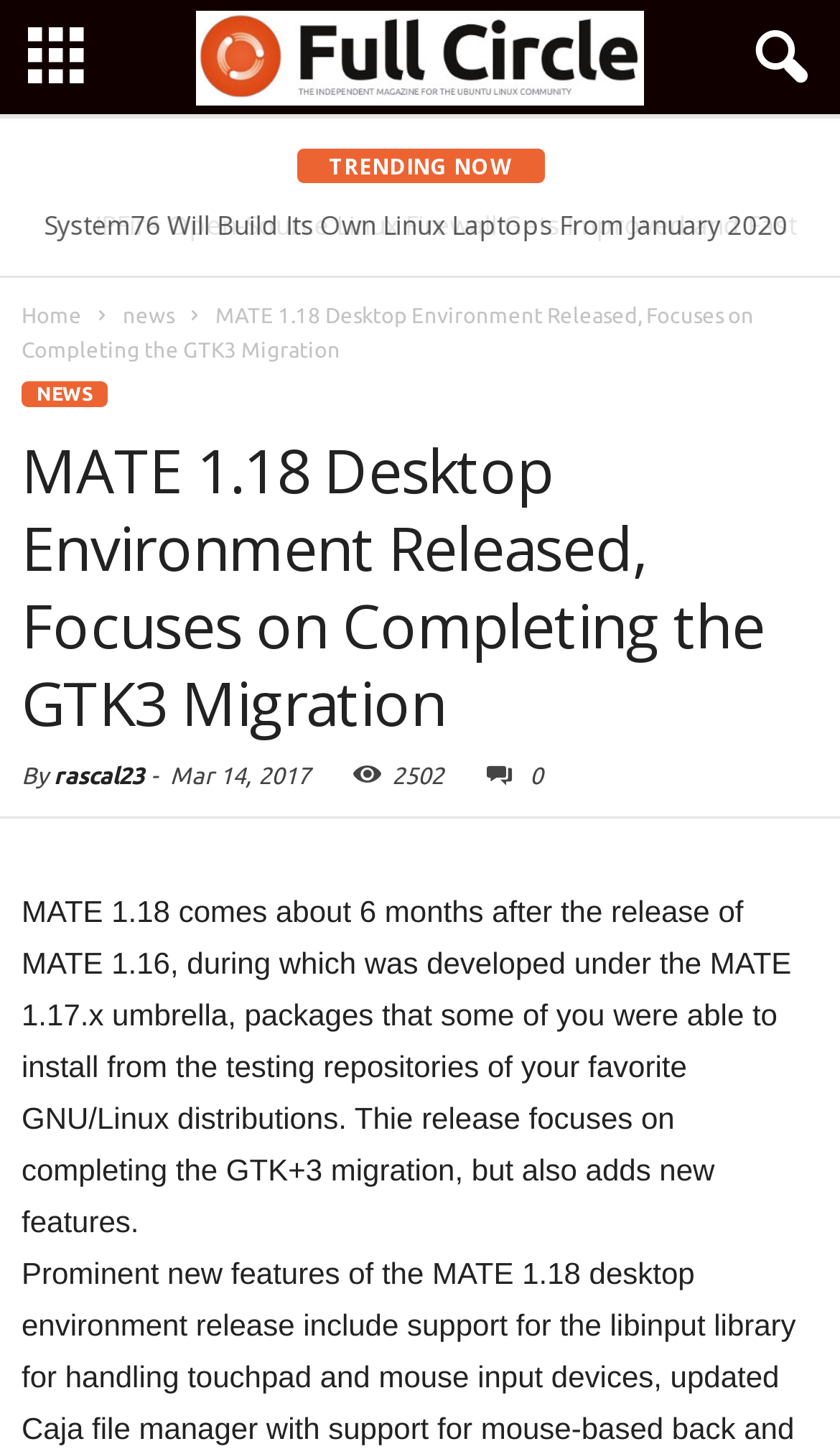What is the title of the first news article?
Provide a well-explained and detailed answer to the question.

I looked at the first heading on the page, which is 'Zorin OS 15 Lite Released as a Windows 7 Replacement, Based on Ubuntu 18.04 LTS'.